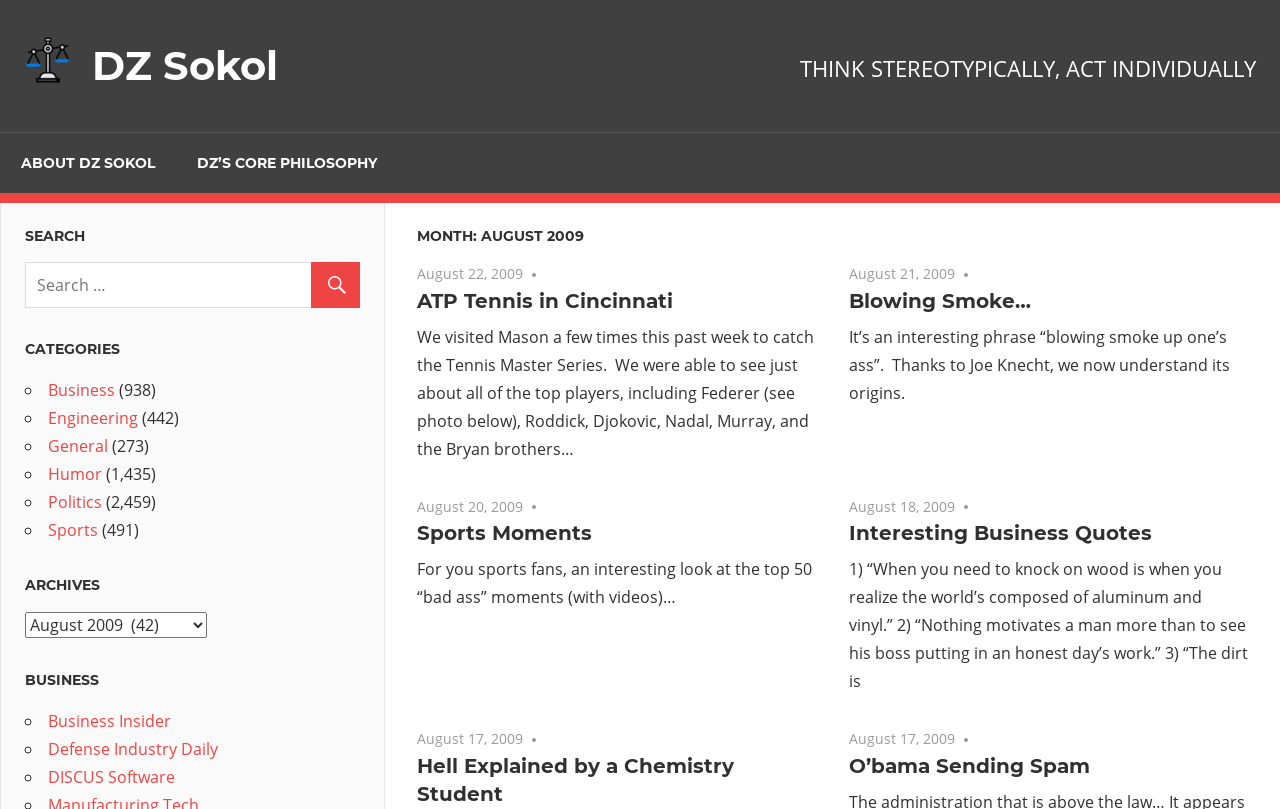Determine the bounding box of the UI component based on this description: "Interesting Business Quotes". The bounding box coordinates should be four float values between 0 and 1, i.e., [left, top, right, bottom].

[0.663, 0.644, 0.9, 0.674]